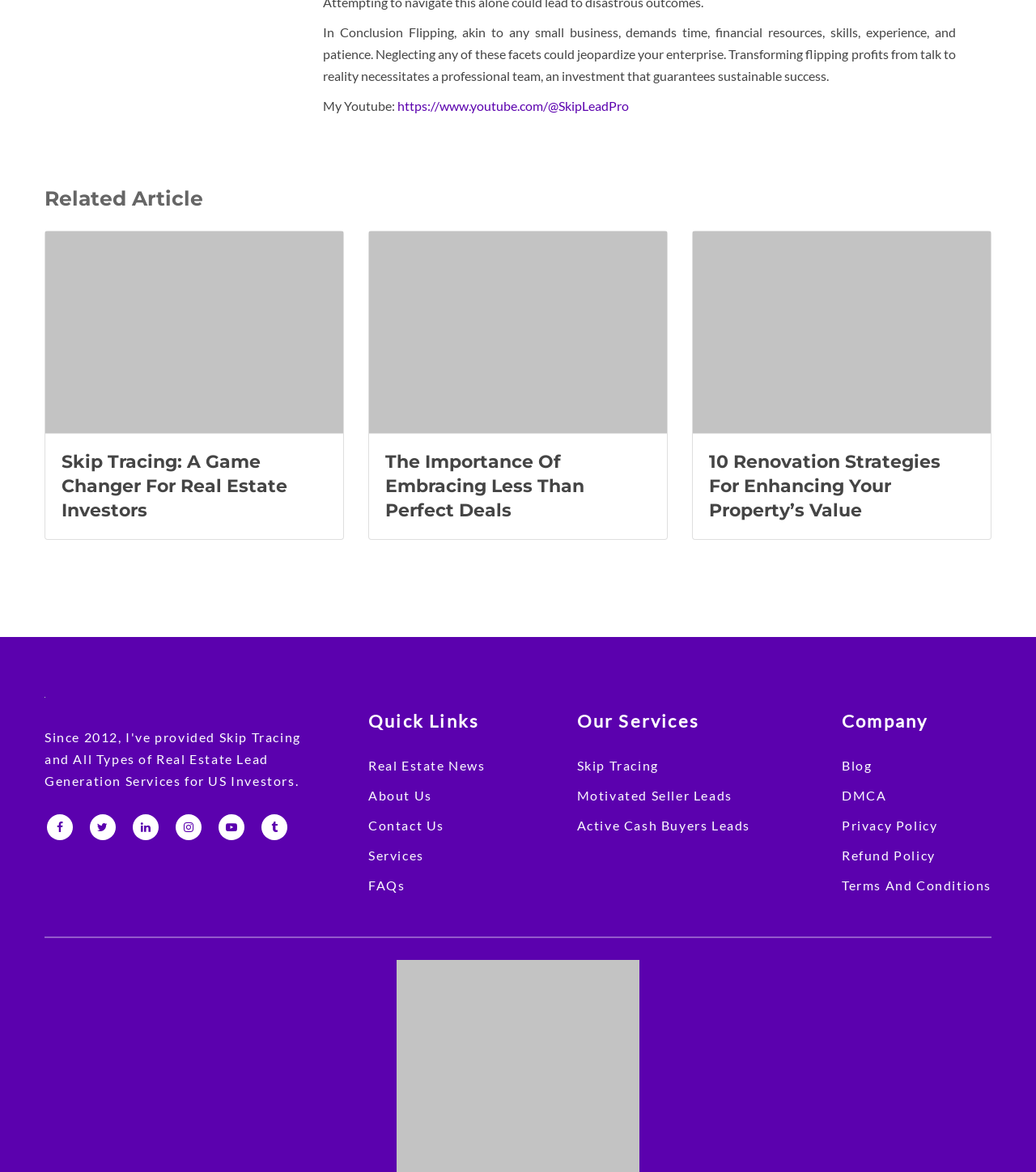Pinpoint the bounding box coordinates for the area that should be clicked to perform the following instruction: "Learn about the company's Services".

[0.557, 0.606, 0.675, 0.625]